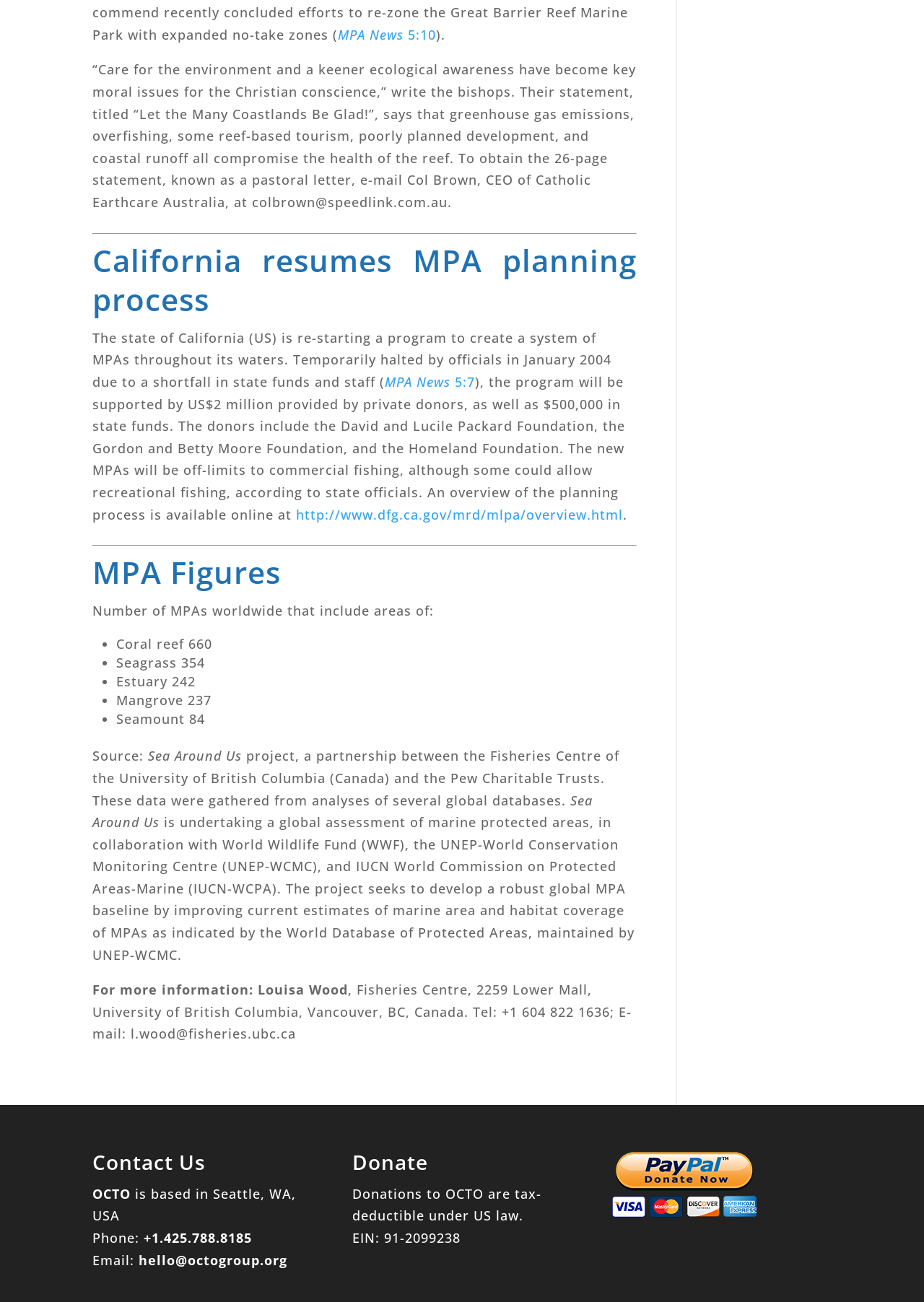Provide your answer in one word or a succinct phrase for the question: 
What is the purpose of the project mentioned in the webpage?

To develop a robust global MPA baseline